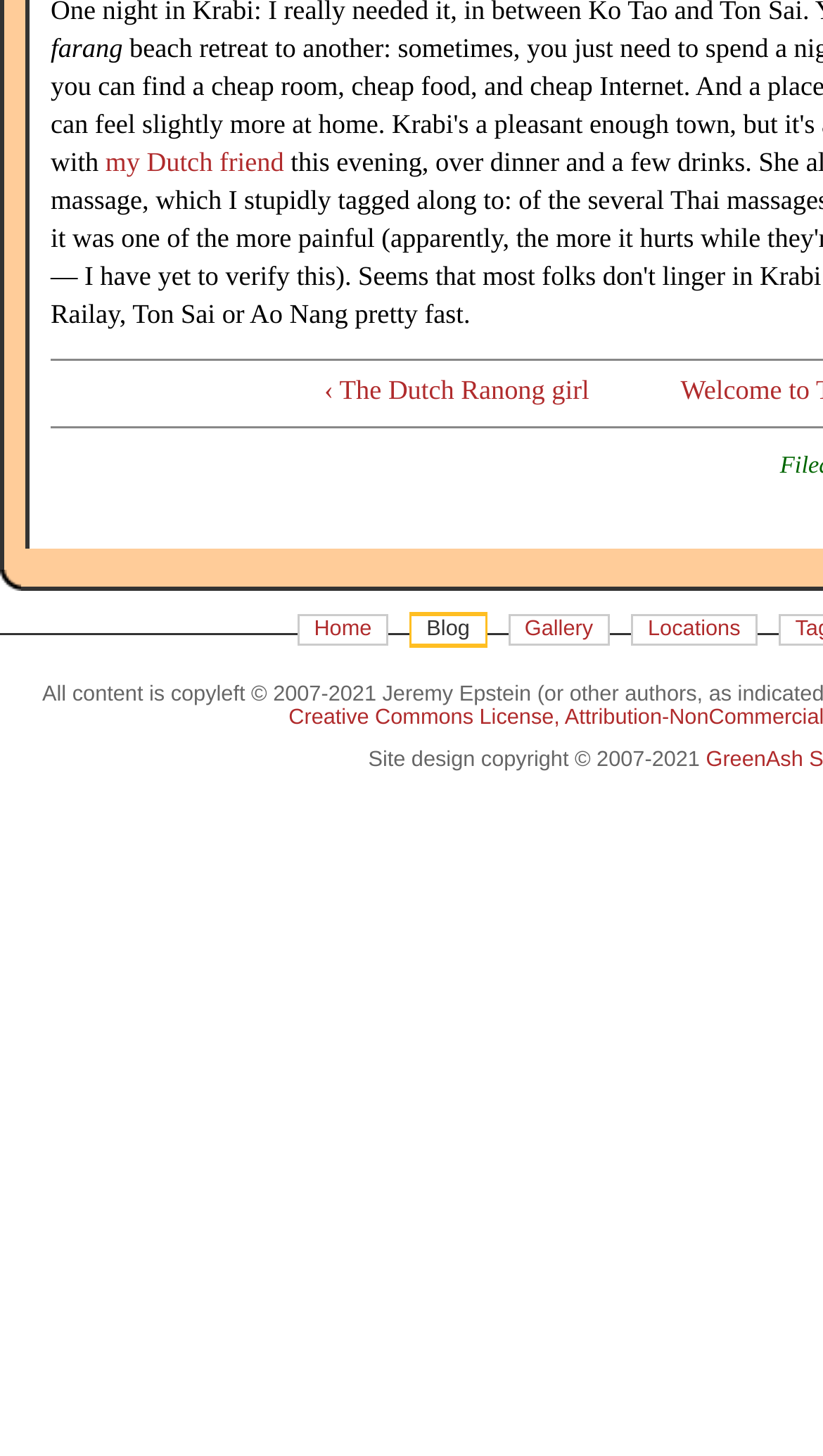Using the provided element description: "Home", identify the bounding box coordinates. The coordinates should be four floats between 0 and 1 in the order [left, top, right, bottom].

[0.361, 0.422, 0.472, 0.444]